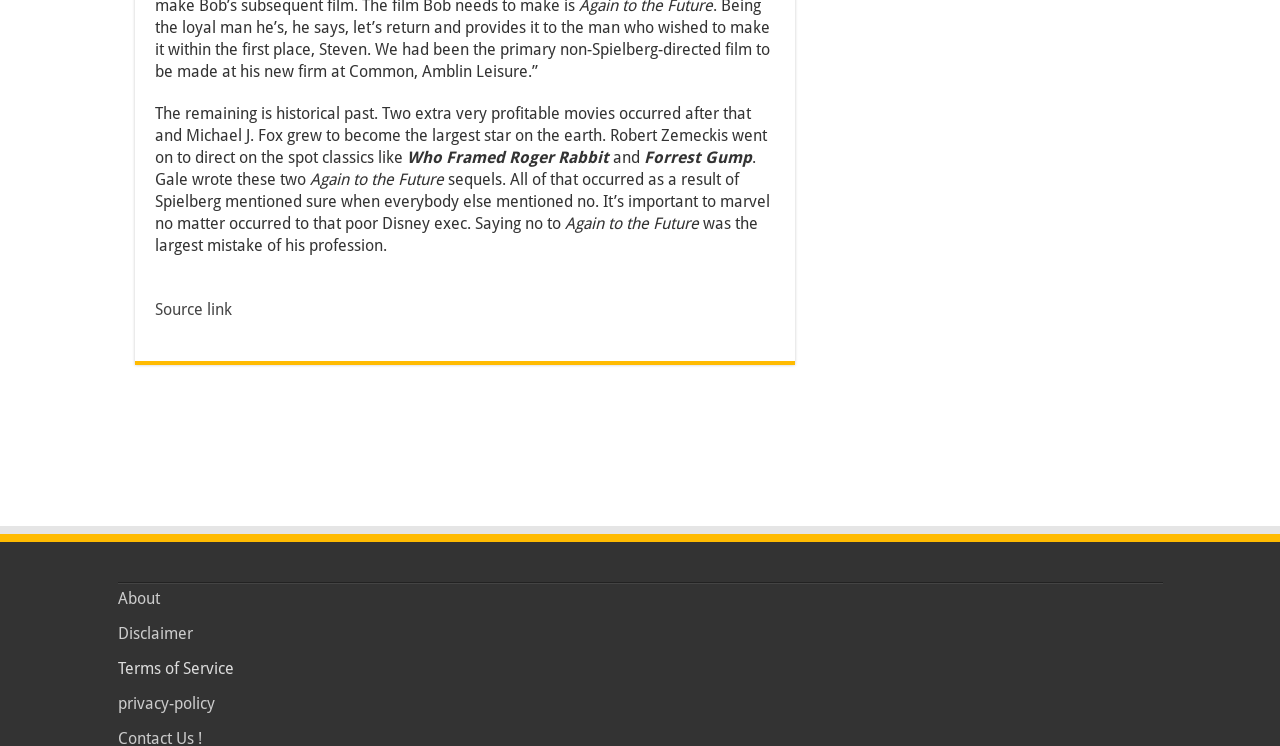Identify the coordinates of the bounding box for the element described below: "About". Return the coordinates as four float numbers between 0 and 1: [left, top, right, bottom].

[0.092, 0.79, 0.125, 0.815]